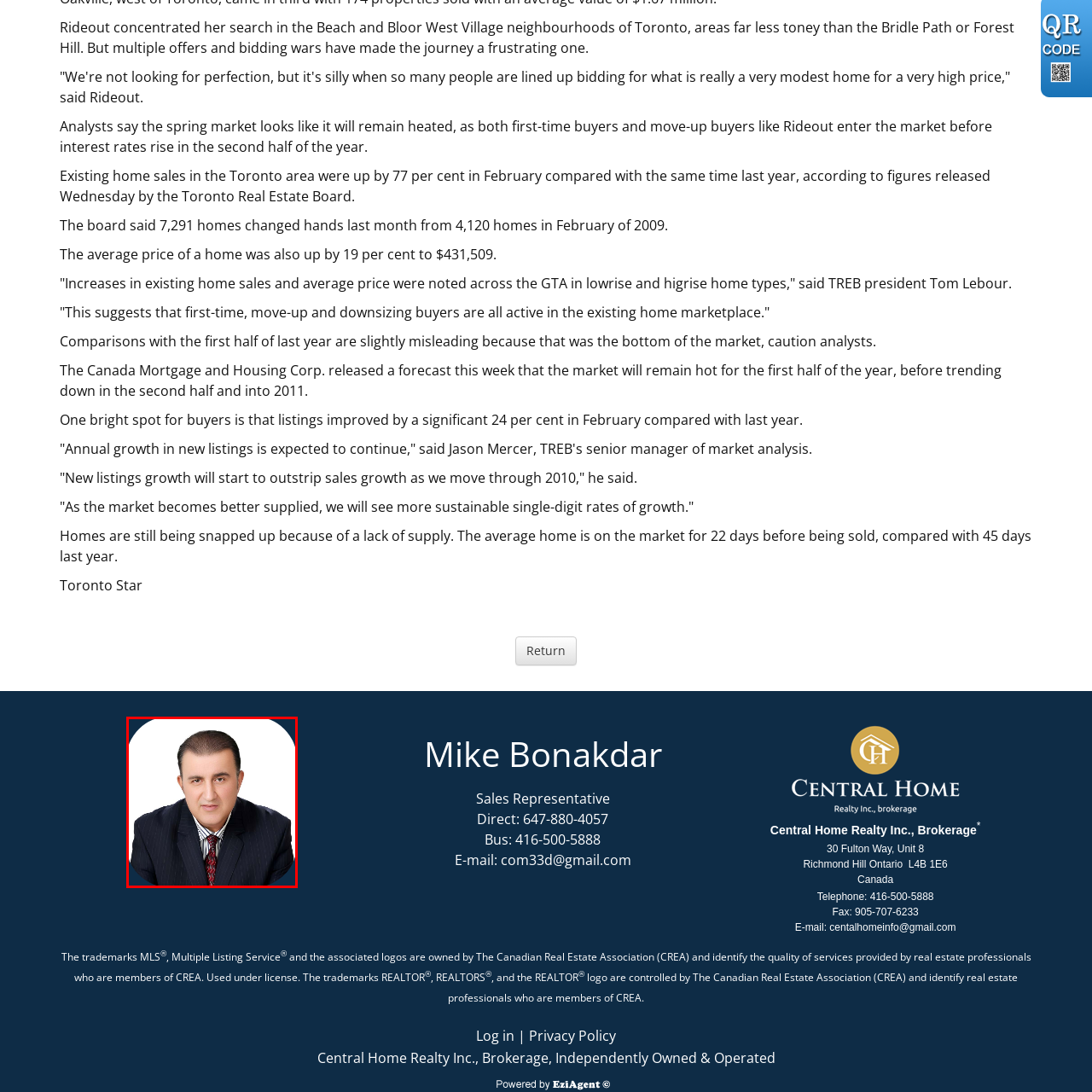Provide an extensive and detailed caption for the image section enclosed by the red boundary.

This image features a professional headshot of a man dressed in a dark pinstripe suit with a white shirt and a patterned tie. He exudes a confident and approachable demeanor, with neatly styled hair and a slight smile. The background is a simple, rounded corner design in dark blue, enhancing the focus on the subject. Below the image, there are details identifying him as Mike Bonakdar, a Sales Representative, along with contact information and the brokerage name, Central Home Realty Inc. This headshot exemplifies professionalism and is likely intended for real estate marketing purposes.